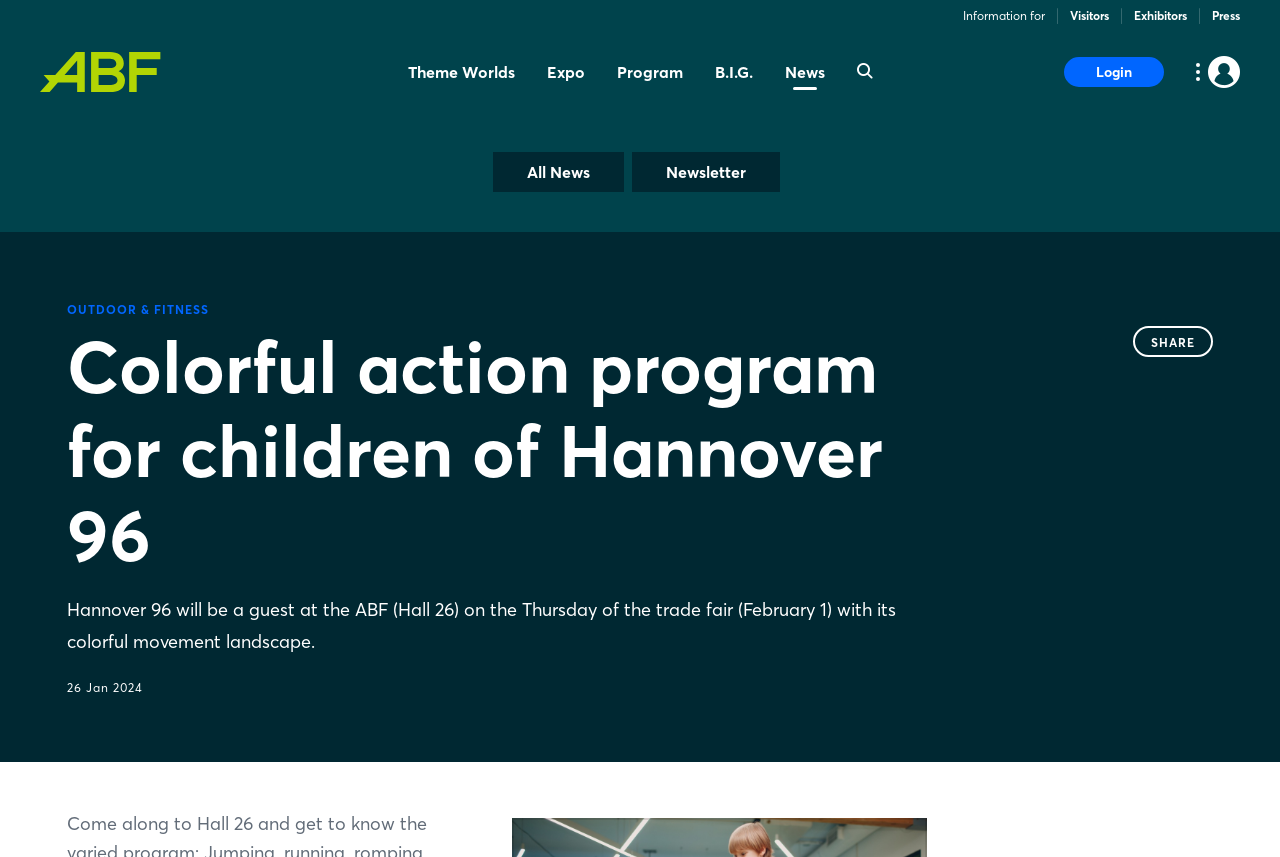Using the given description, provide the bounding box coordinates formatted as (top-left x, top-left y, bottom-right x, bottom-right y), with all values being floating point numbers between 0 and 1. Description: Sign in now

[0.44, 0.857, 0.56, 0.906]